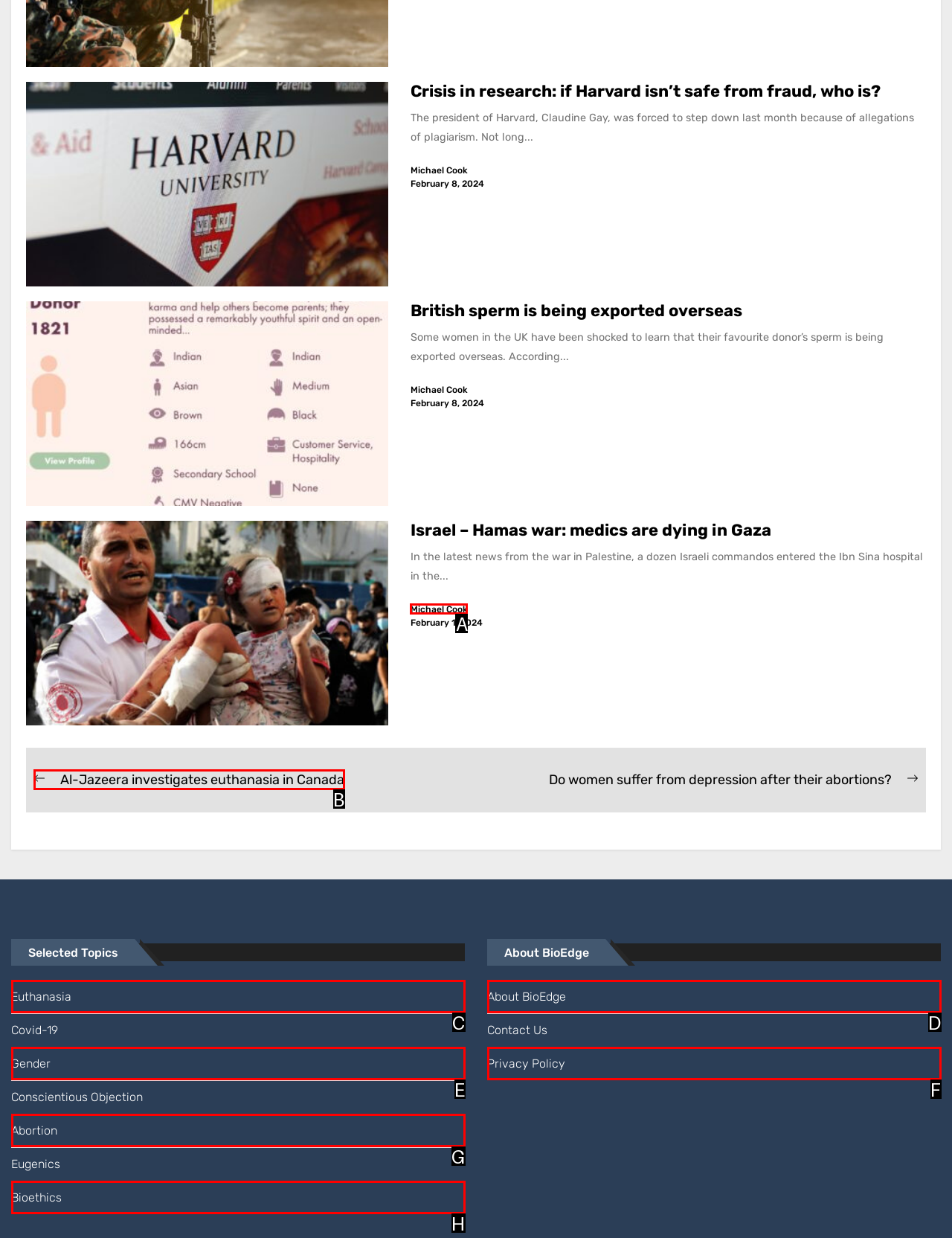Determine the HTML element that aligns with the description: abortion
Answer by stating the letter of the appropriate option from the available choices.

G